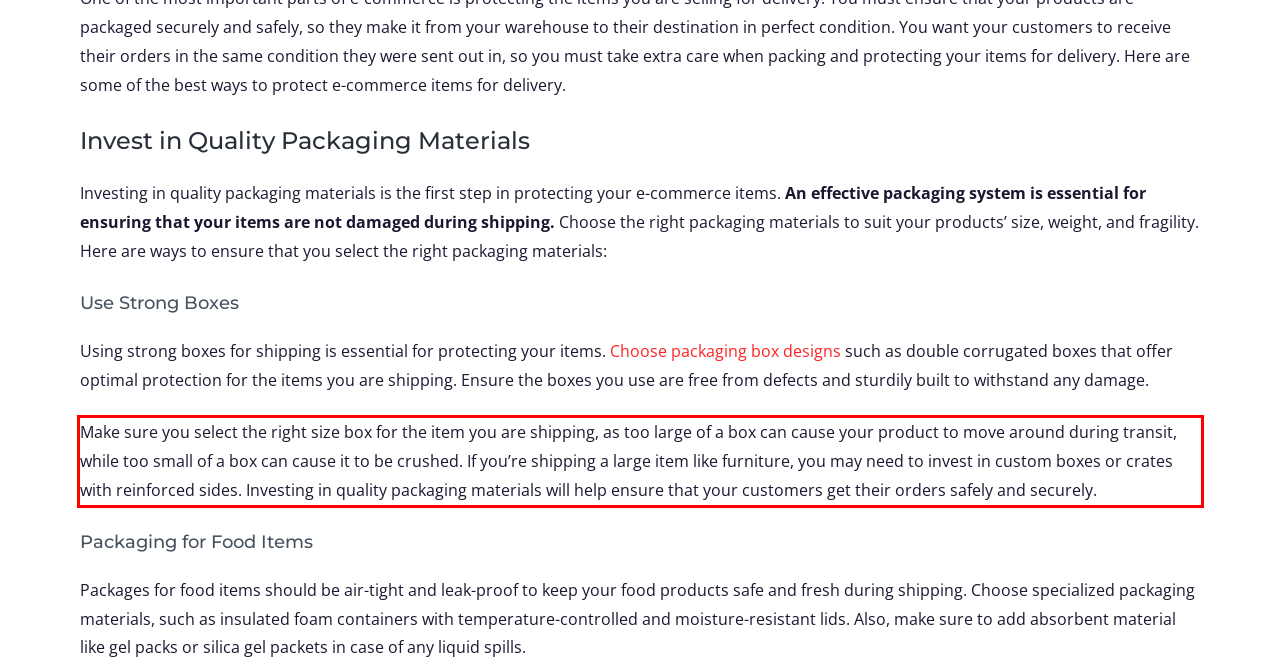You are provided with a webpage screenshot that includes a red rectangle bounding box. Extract the text content from within the bounding box using OCR.

Make sure you select the right size box for the item you are shipping, as too large of a box can cause your product to move around during transit, while too small of a box can cause it to be crushed. If you’re shipping a large item like furniture, you may need to invest in custom boxes or crates with reinforced sides. Investing in quality packaging materials will help ensure that your customers get their orders safely and securely.